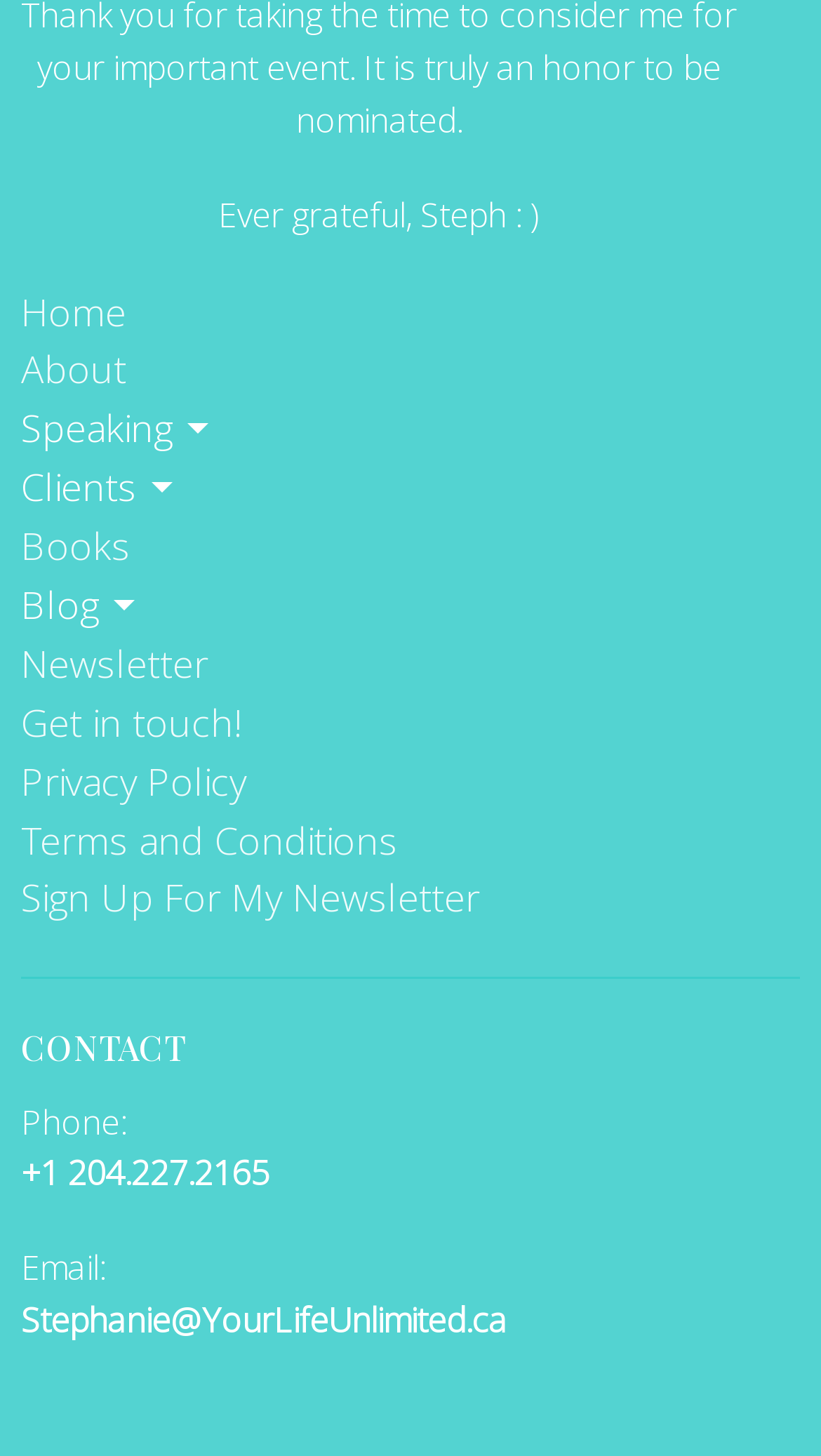Answer briefly with one word or phrase:
How many images are there in the main navigation menu?

4